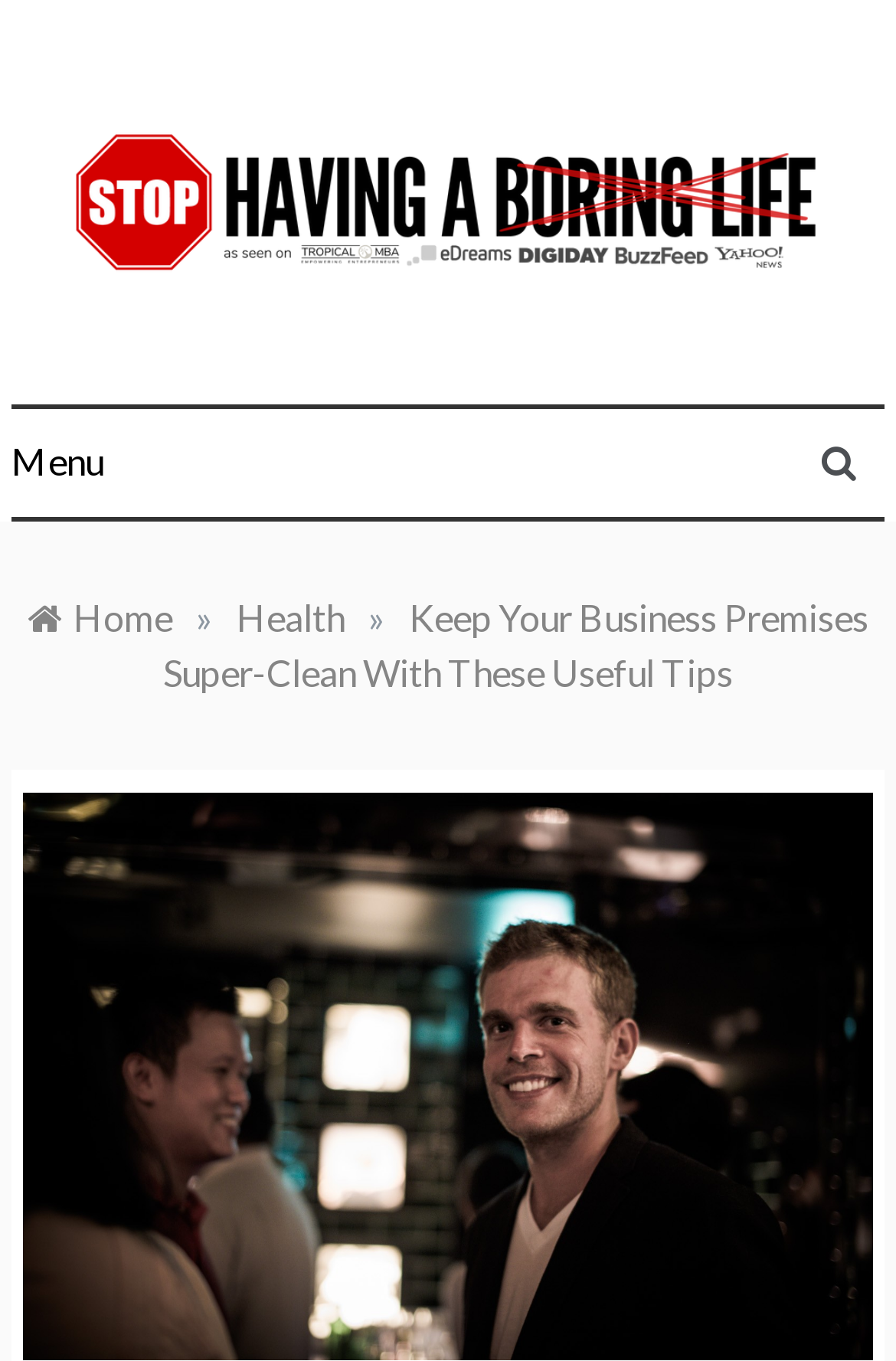How many images are there on the webpage?
Please provide a single word or phrase in response based on the screenshot.

1